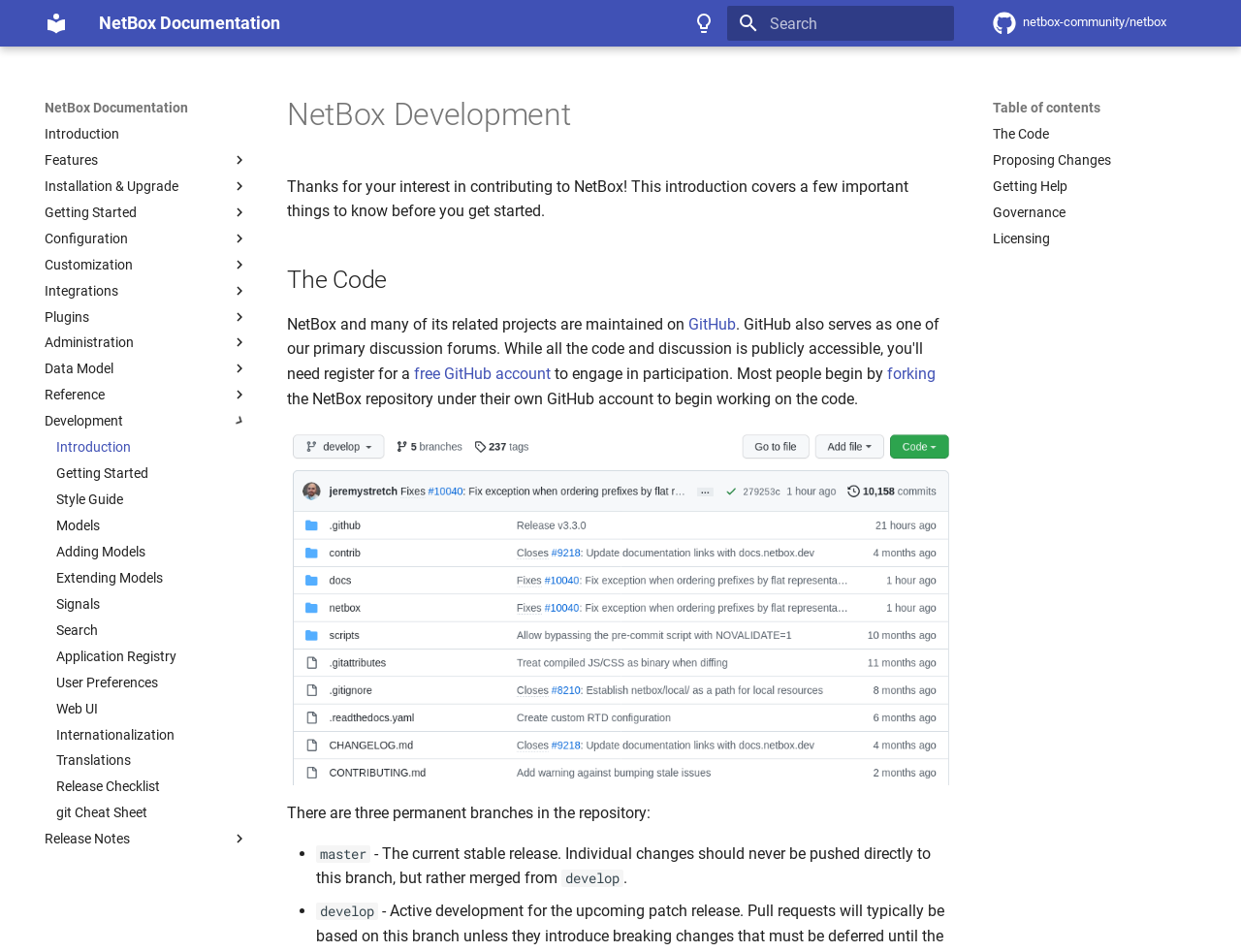What is the purpose of the search bar?
Look at the screenshot and respond with a single word or phrase.

To search the documentation